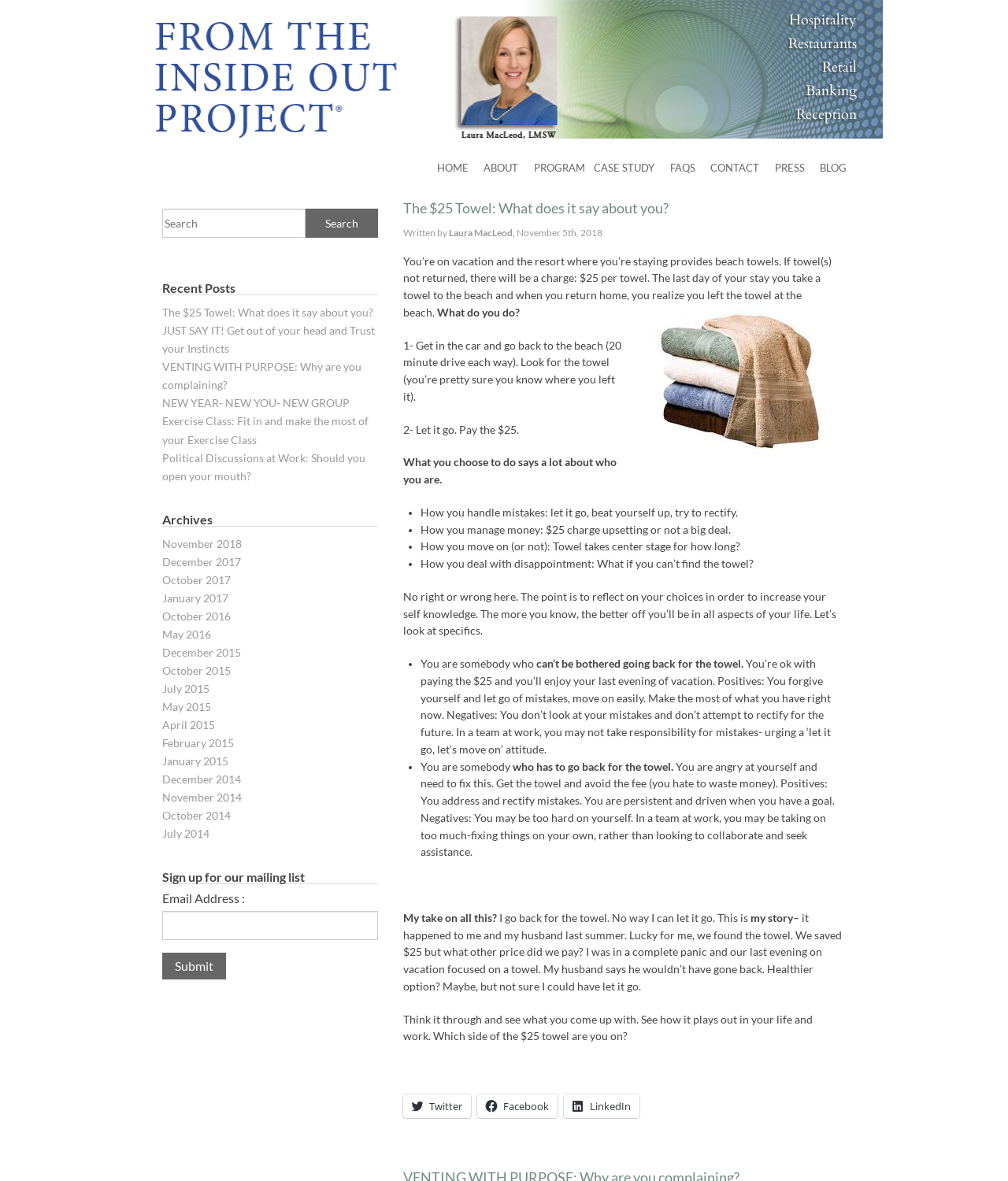How many months are listed in the 'Archives' section?
Refer to the image and offer an in-depth and detailed answer to the question.

The 'Archives' section is located at the bottom of the webpage, and it lists 12 months from different years, including November 2018, December 2017, and so on.